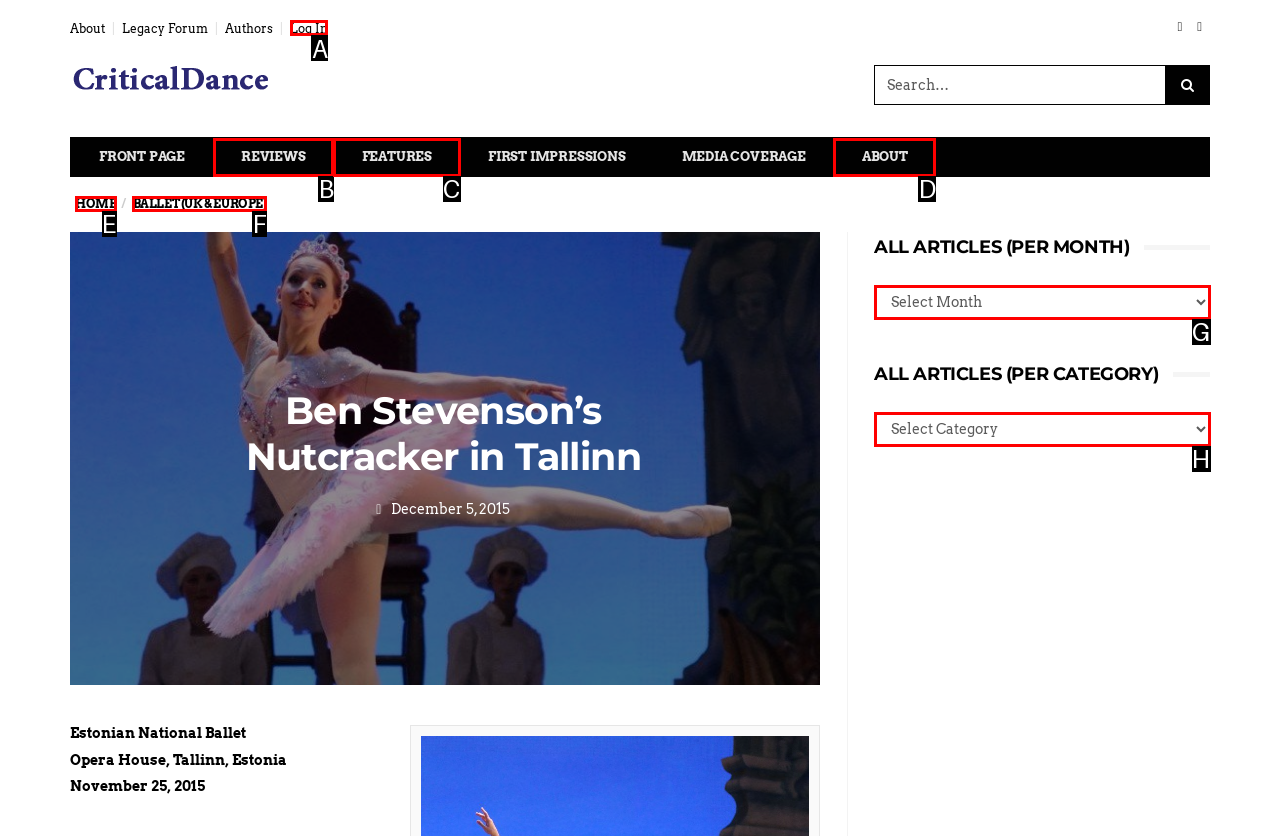Select the appropriate HTML element to click for the following task: Log in to the website
Answer with the letter of the selected option from the given choices directly.

A